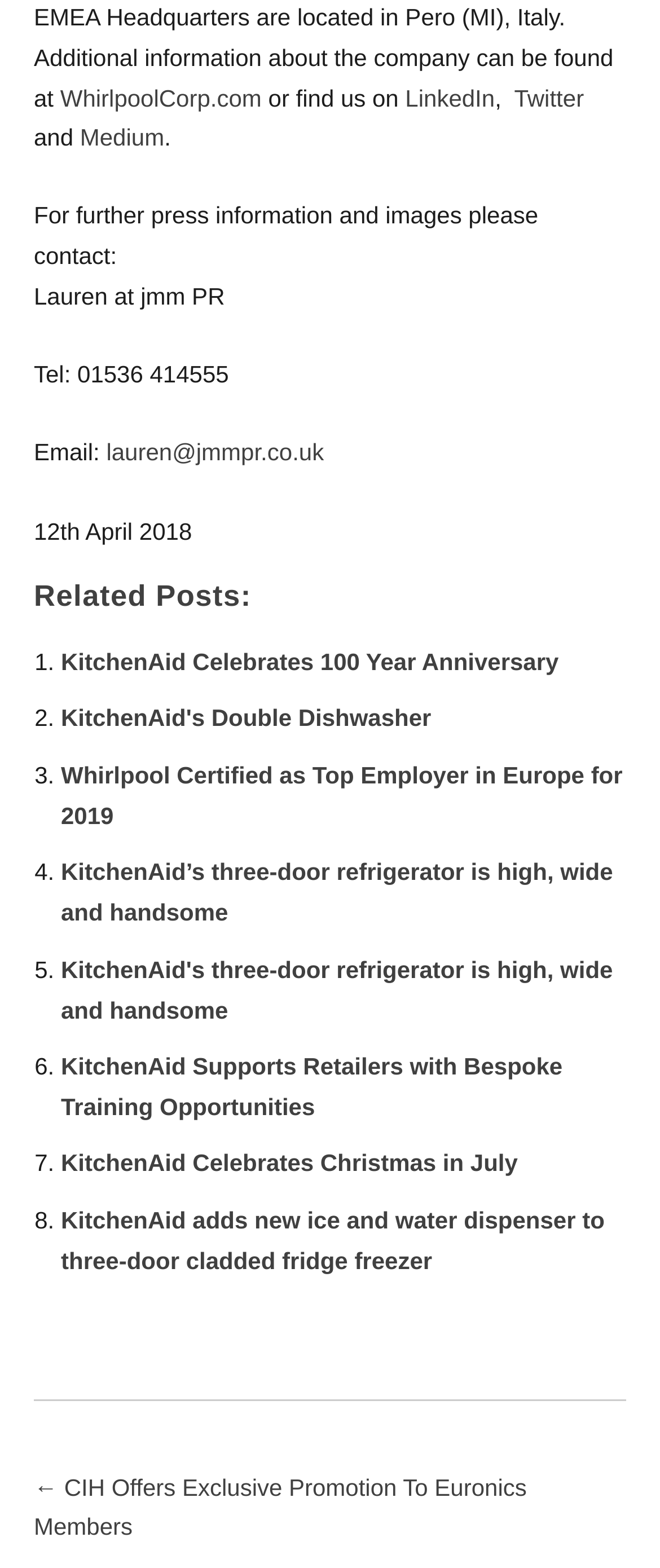Find the bounding box coordinates for the area that should be clicked to accomplish the instruction: "Go to Debian page".

None